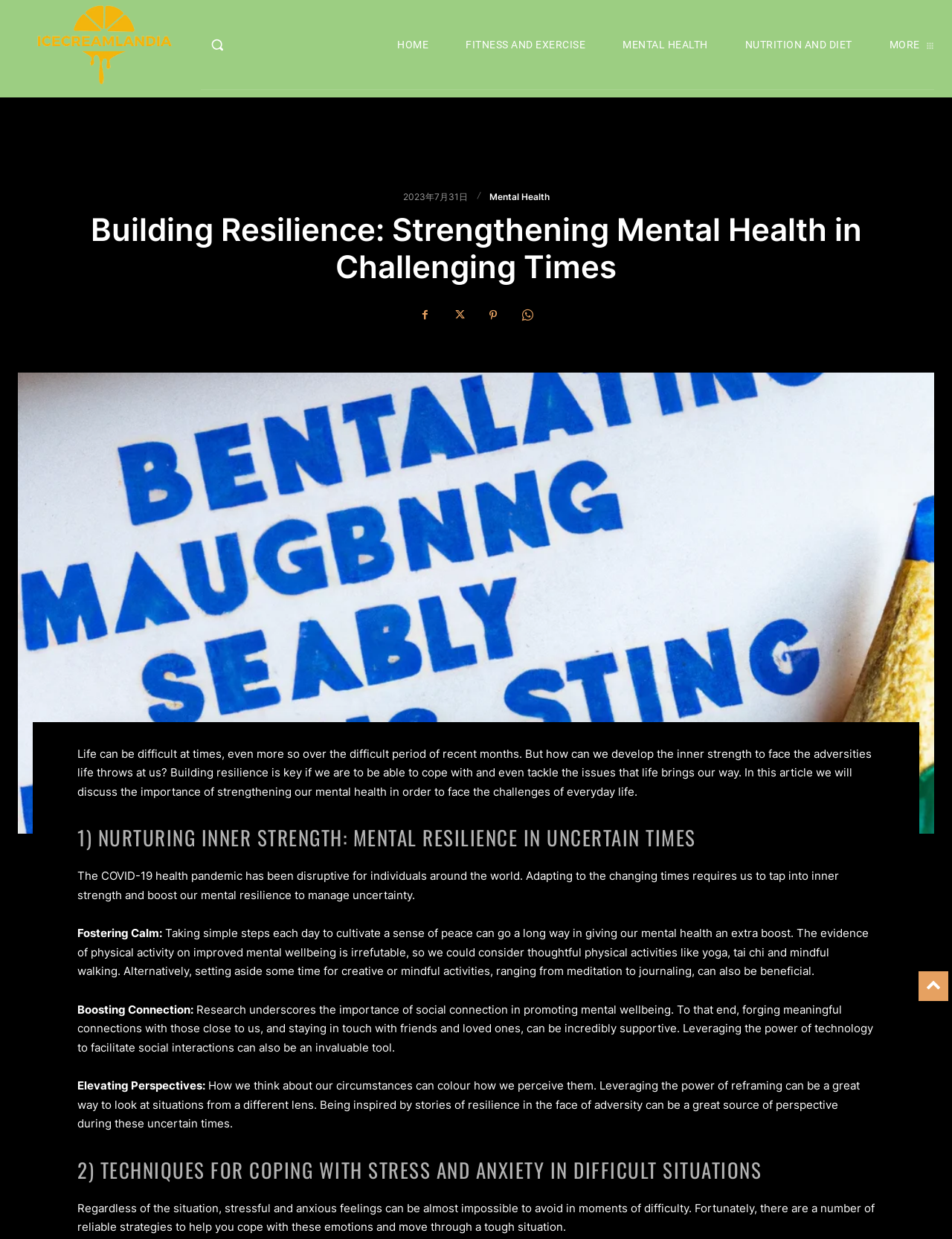Identify the bounding box coordinates of the section that should be clicked to achieve the task described: "Click the 'HOME' link".

[0.418, 0.011, 0.45, 0.061]